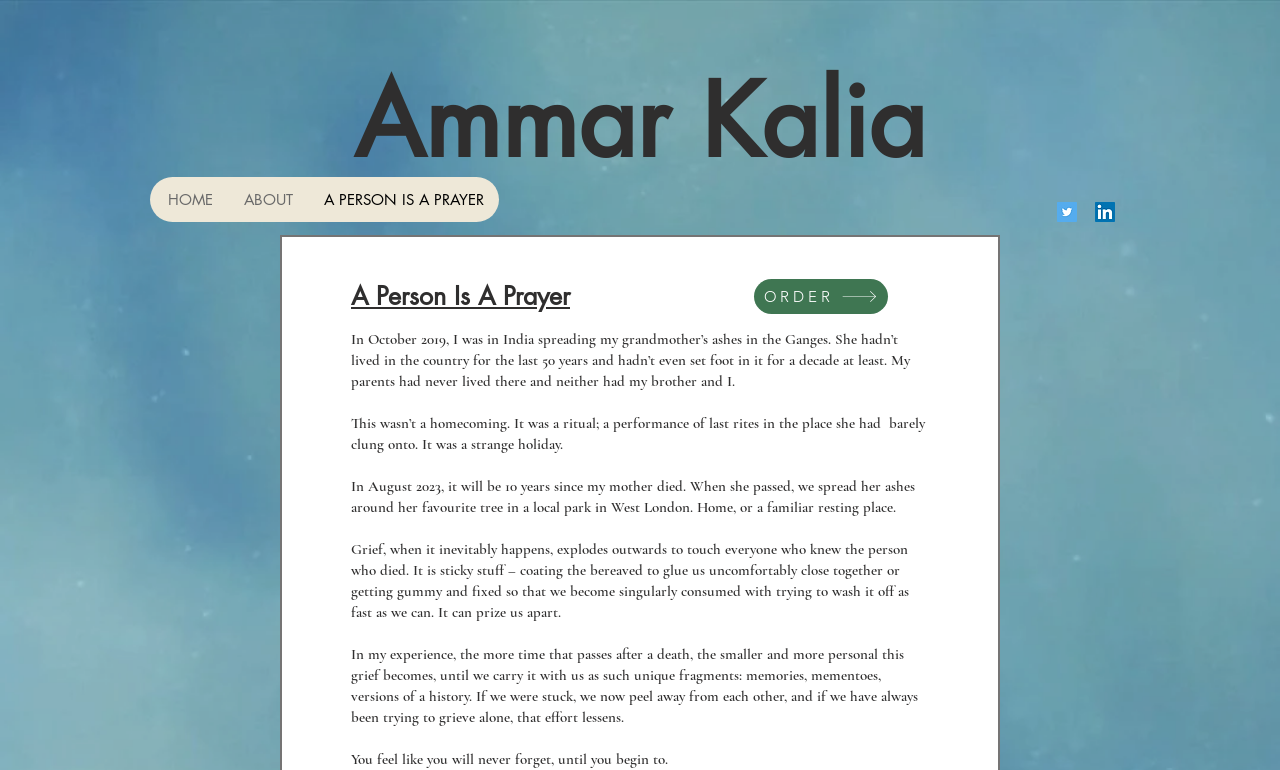Please specify the bounding box coordinates of the clickable region to carry out the following instruction: "Go to 'The Sandbox'". The coordinates should be four float numbers between 0 and 1, in the format [left, top, right, bottom].

None